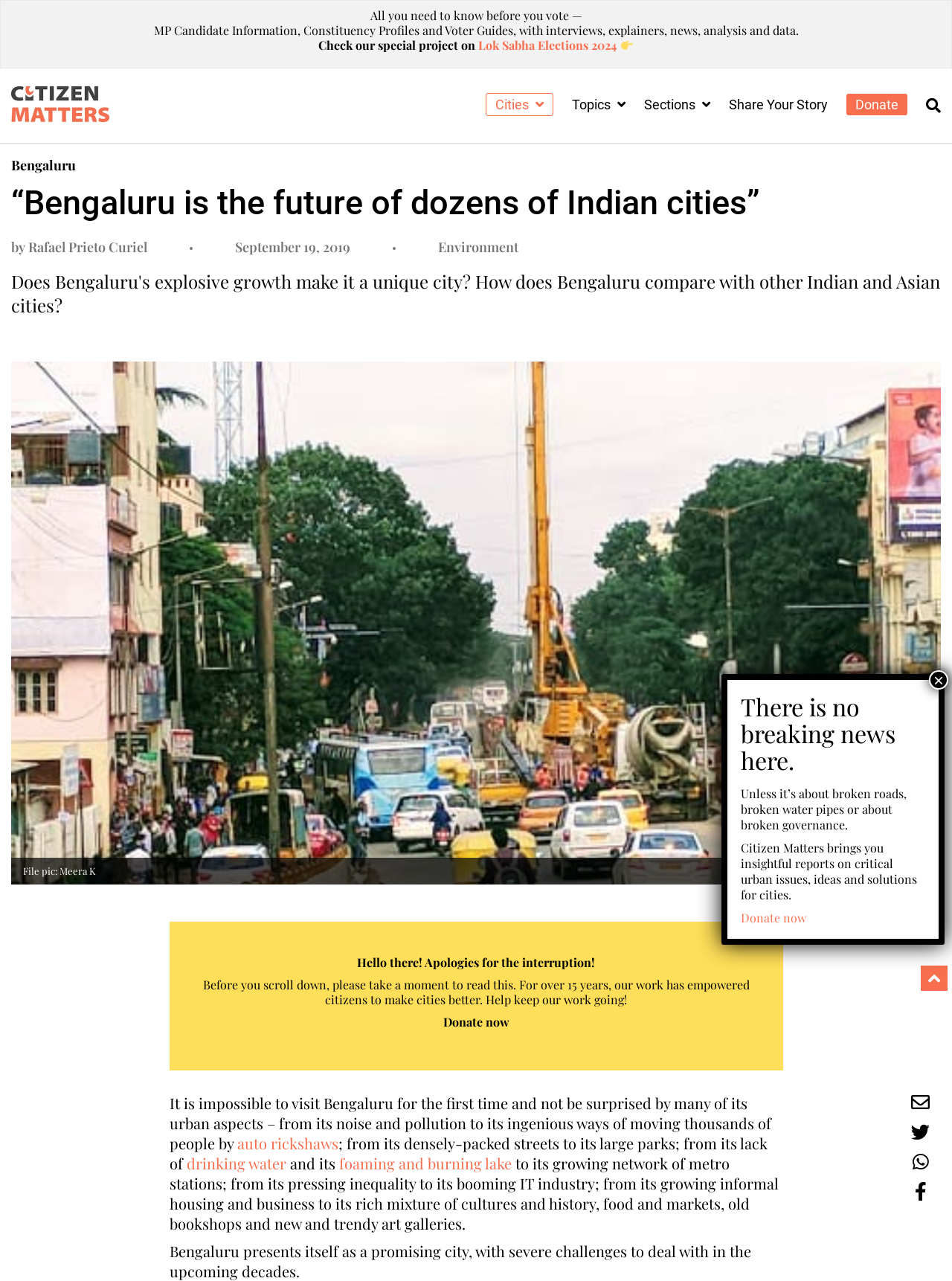Extract the bounding box coordinates of the UI element described: "Environment". Provide the coordinates in the format [left, top, right, bottom] with values ranging from 0 to 1.

[0.46, 0.186, 0.545, 0.2]